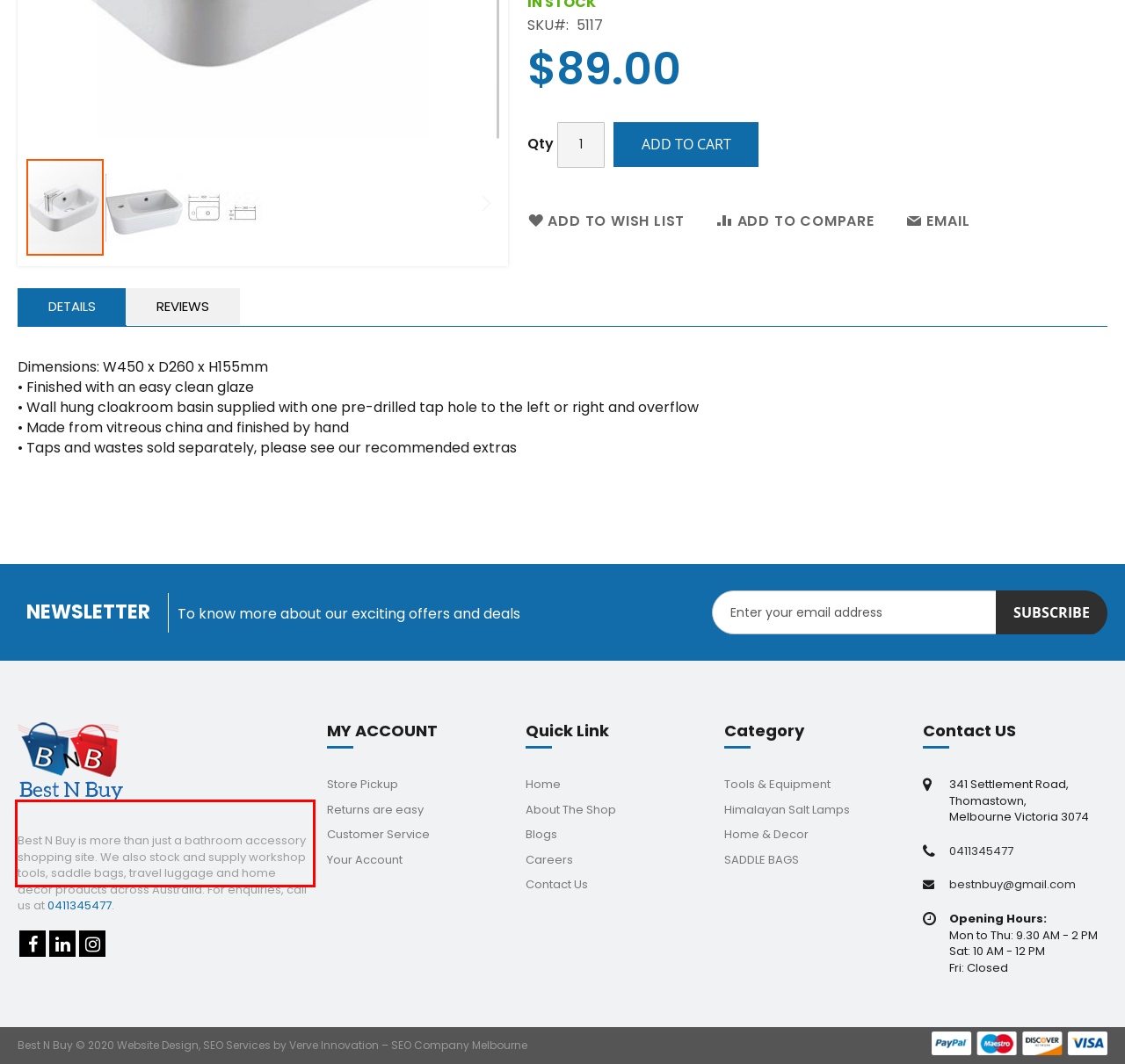You are given a screenshot showing a webpage with a red bounding box. Perform OCR to capture the text within the red bounding box.

Best N Buy is more than just a bathroom accessory shopping site. We also stock and supply workshop tools, saddle bags, travel luggage and home décor products across Australia. For enquiries, call us at 0411345477.